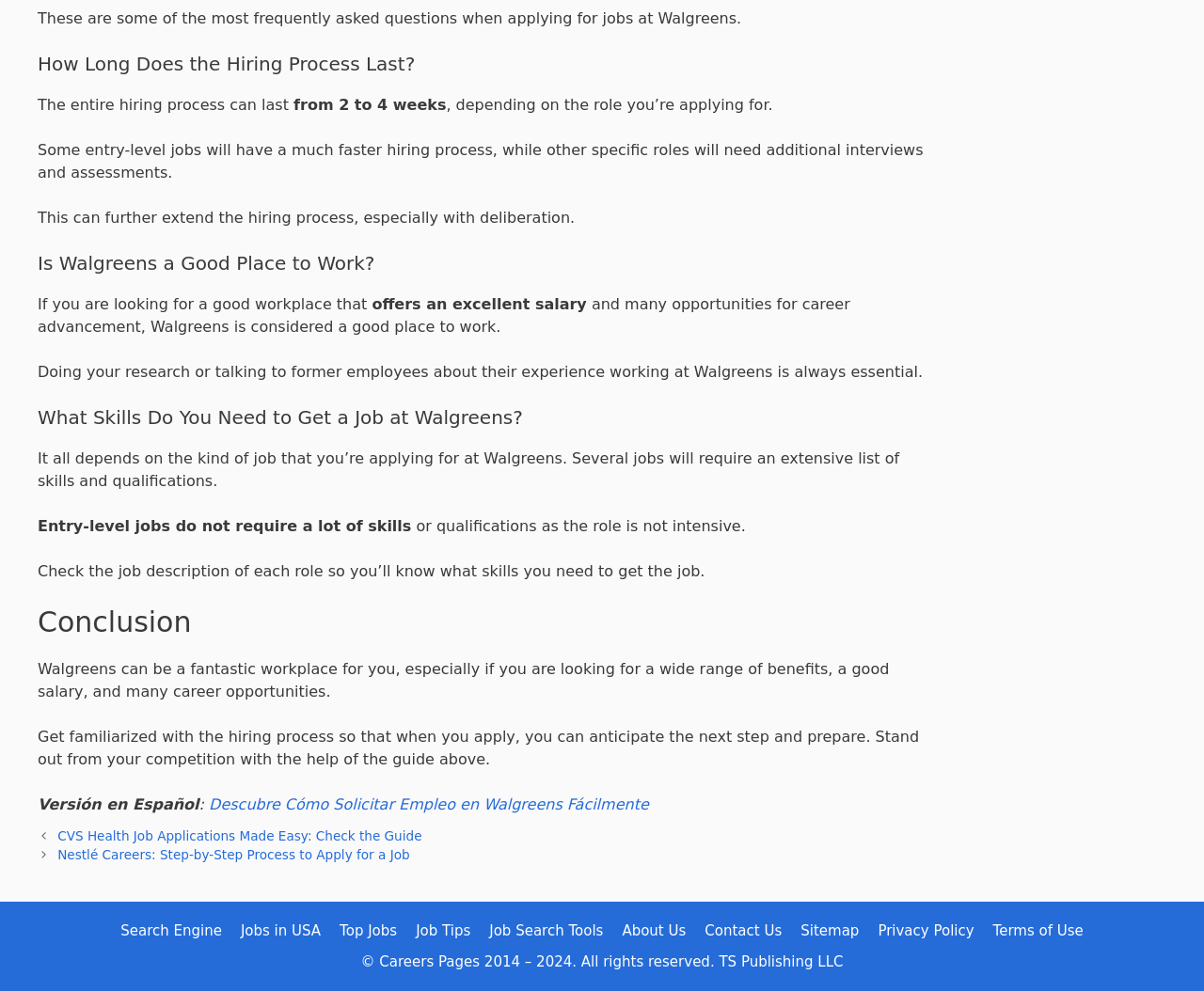Please indicate the bounding box coordinates of the element's region to be clicked to achieve the instruction: "Read the guide to applying for a job at Walgreens in Spanish". Provide the coordinates as four float numbers between 0 and 1, i.e., [left, top, right, bottom].

[0.173, 0.802, 0.539, 0.82]